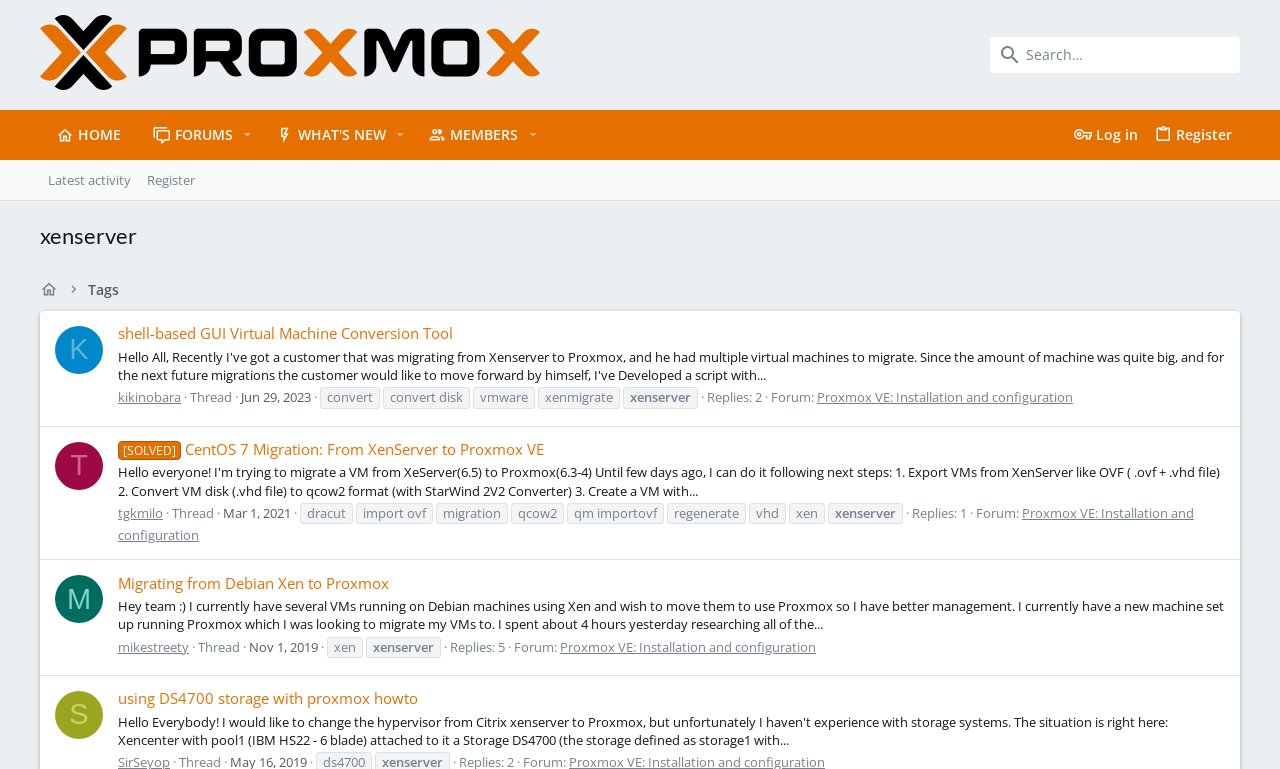What is the name of the forum category of the fourth thread?
Look at the image and respond with a single word or a short phrase.

Proxmox VE: Installation and configuration